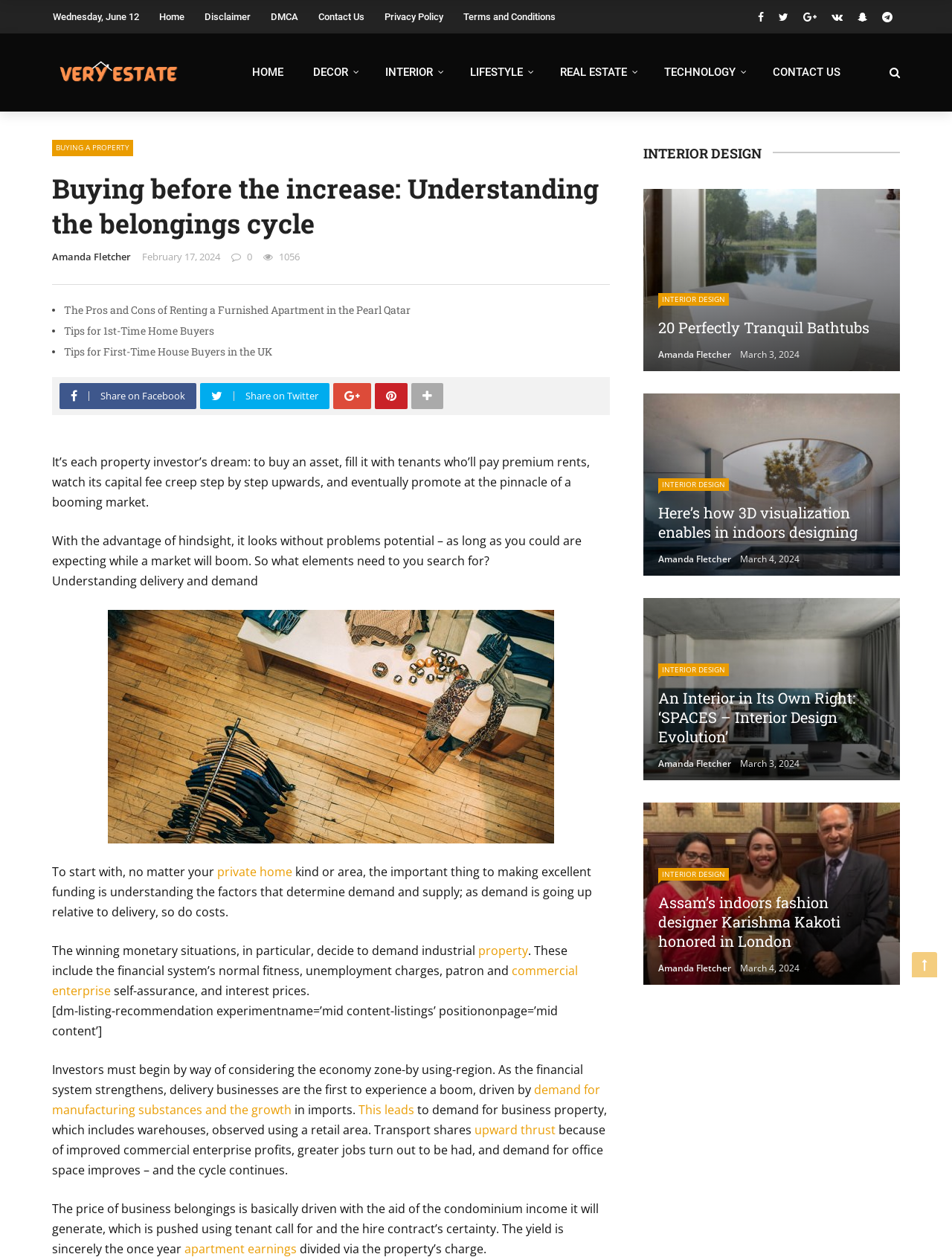Determine the bounding box coordinates for the clickable element to execute this instruction: "Click on the 'BUYING A PROPERTY' link". Provide the coordinates as four float numbers between 0 and 1, i.e., [left, top, right, bottom].

[0.055, 0.111, 0.14, 0.124]